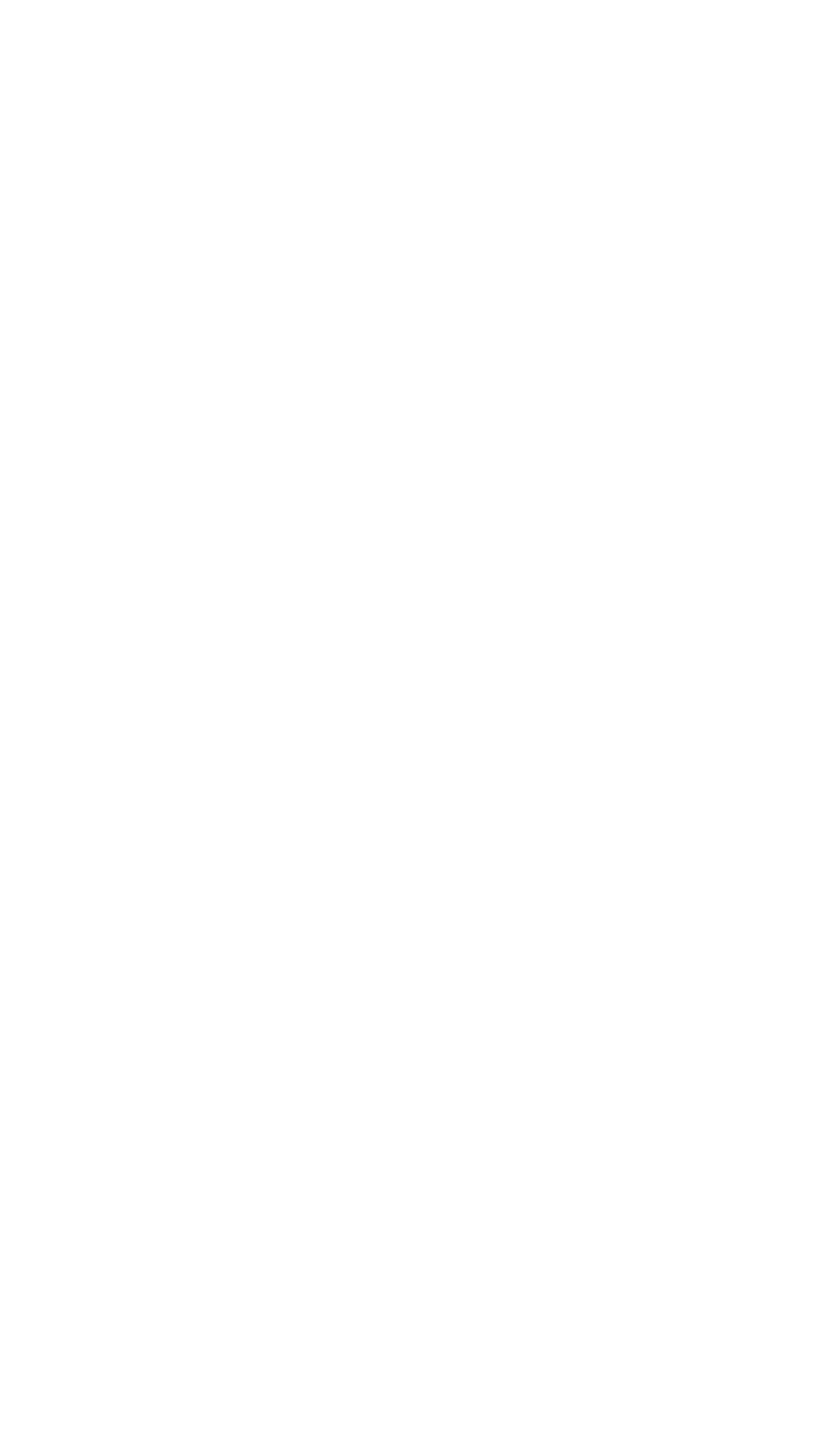Using the description: "← Beginnings", identify the bounding box of the corresponding UI element in the screenshot.

[0.051, 0.591, 0.369, 0.625]